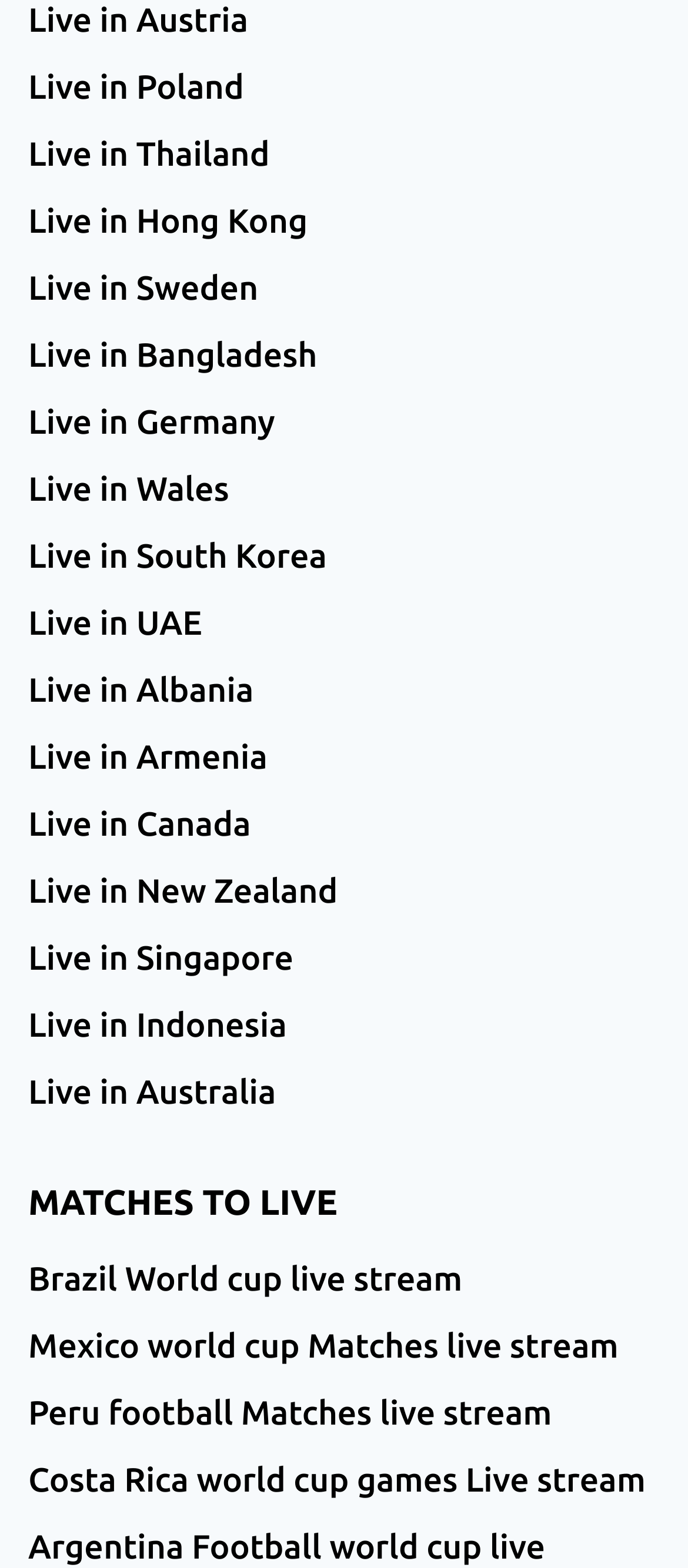Please determine the bounding box coordinates for the element that should be clicked to follow these instructions: "View Brazil World cup live stream".

[0.041, 0.794, 0.959, 0.837]